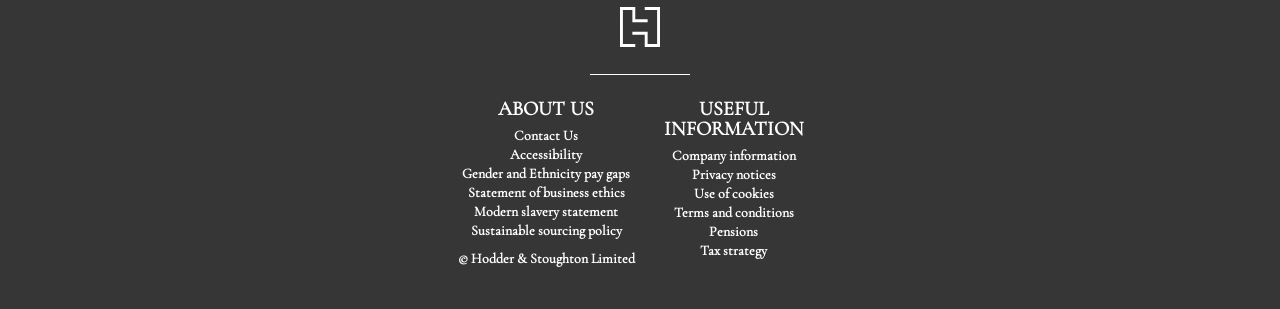Respond to the question below with a concise word or phrase:
What is the topic of the last link on the page?

Tax strategy